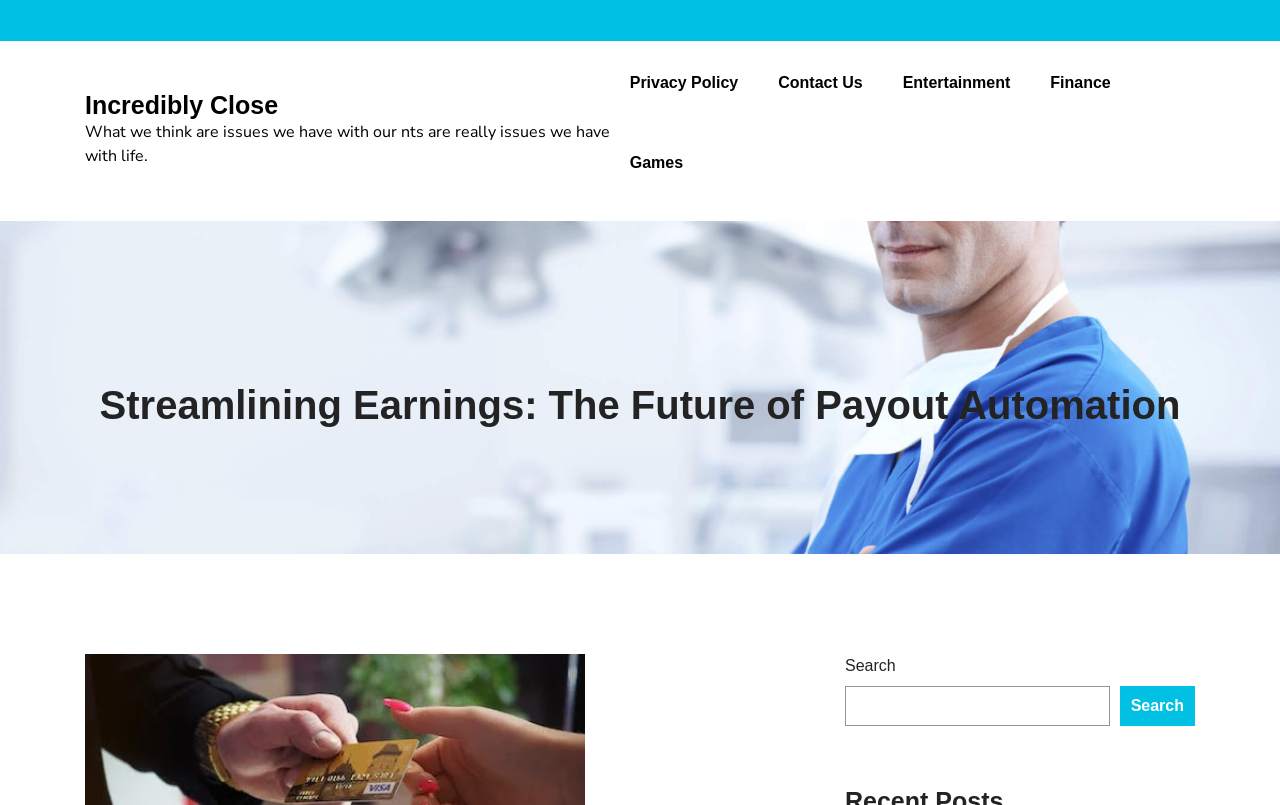What is the relationship between the heading 'Incredibly Close' and the link 'Incredibly Close'?
Refer to the screenshot and respond with a concise word or phrase.

Same content